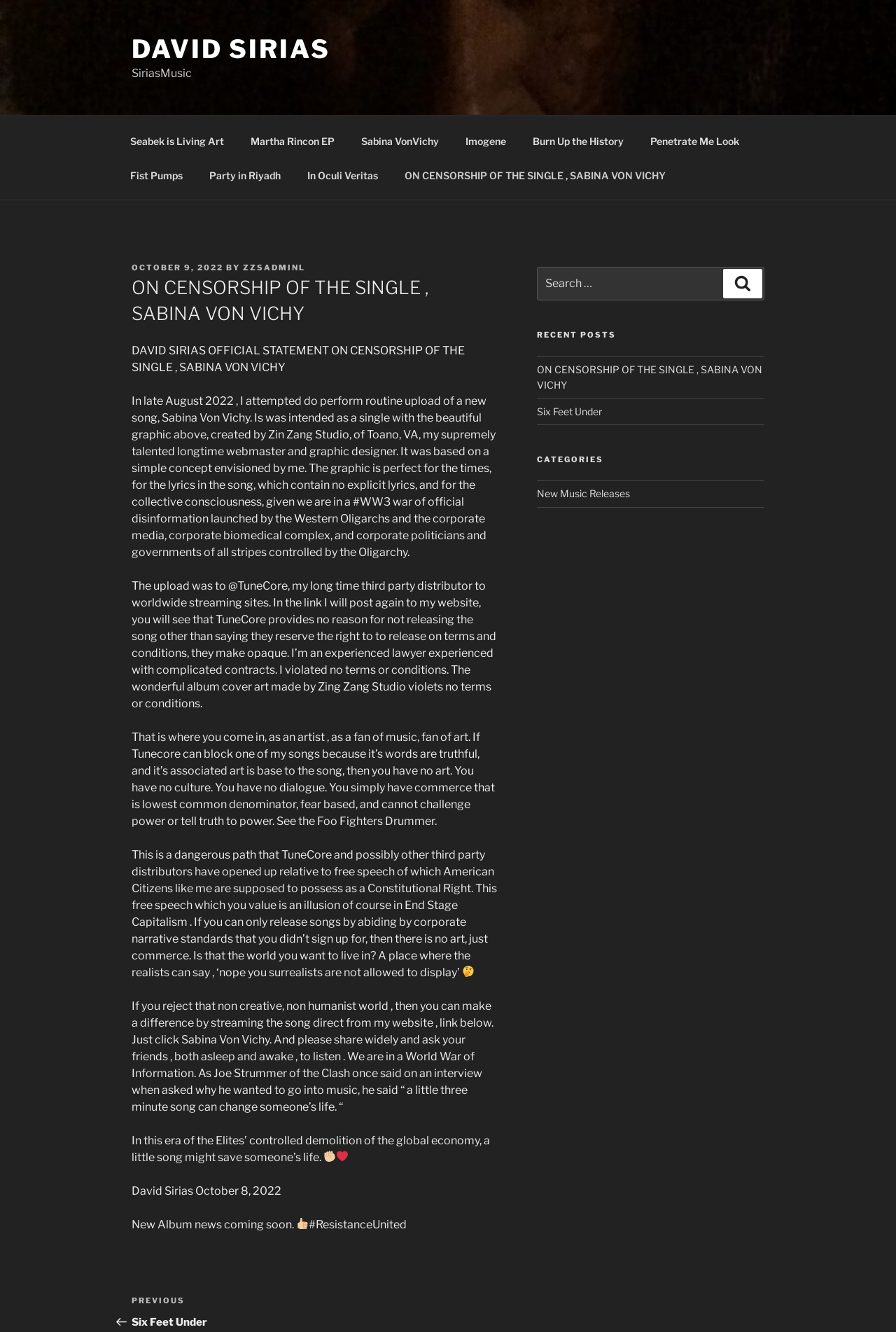Determine the bounding box coordinates of the region to click in order to accomplish the following instruction: "Click on the link to Sabina Von Vichy". Provide the coordinates as four float numbers between 0 and 1, specifically [left, top, right, bottom].

[0.389, 0.093, 0.503, 0.119]